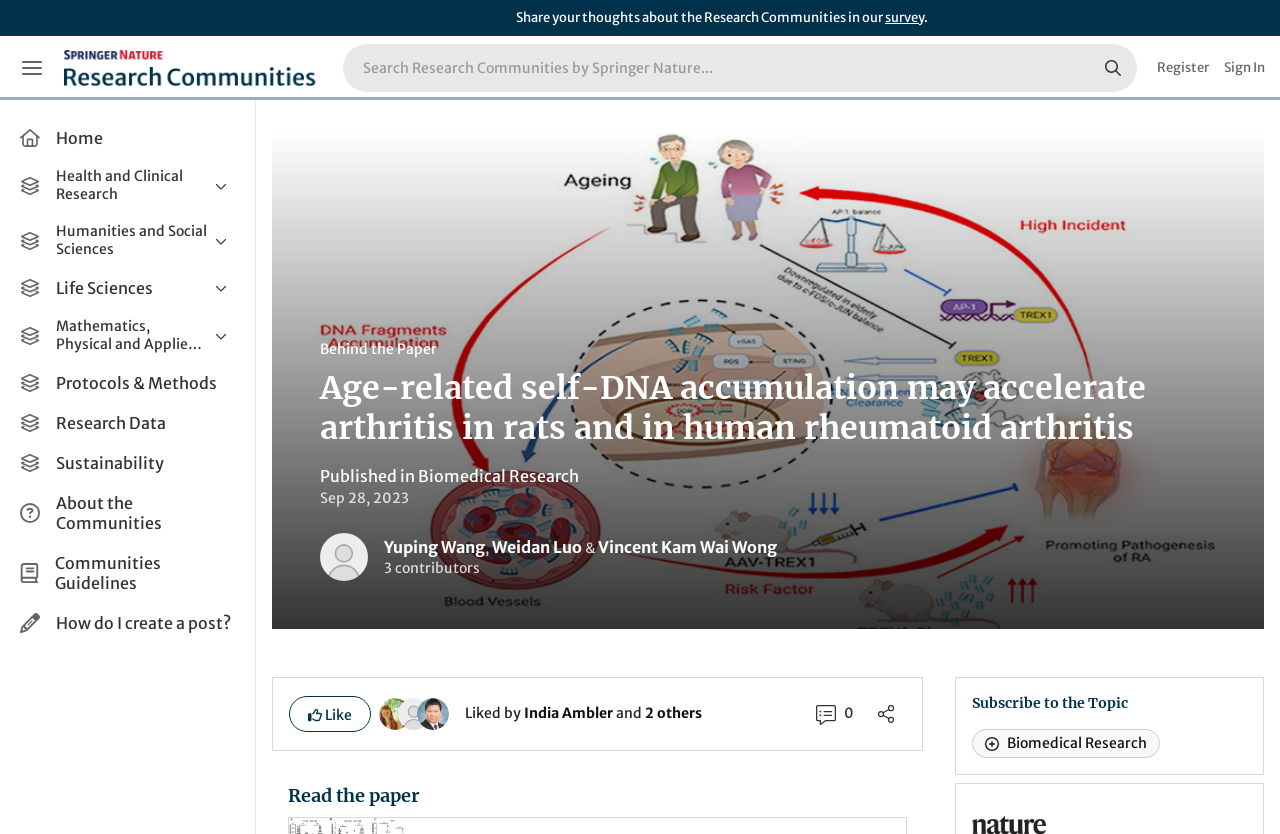Give a detailed explanation of the elements present on the webpage.

This webpage is a research community platform focused on various scientific fields. At the top, there is a menu link and a search bar with a search button. To the right of the search bar, there are links to register and sign in. 

Below the top section, there is a list of categories, including Home, Health and Clinical Research, Humanities and Social Sciences, Life Sciences, and Mathematics, Physical and Applied Sciences. Each category has a dropdown list of subfields, such as Biomedical Research, General & Internal Medicine, and Pharmacy & Pharmacology under Health and Clinical Research. 

On the top-right corner, there is a call to action to share thoughts about the research communities, with a link to a survey. The title of the webpage, "Age-related self-DNA accumulation may accelerate arthritis in rats and in human rheumatoid arthritis | Research Communities by Springer Nature", is displayed prominently at the top.